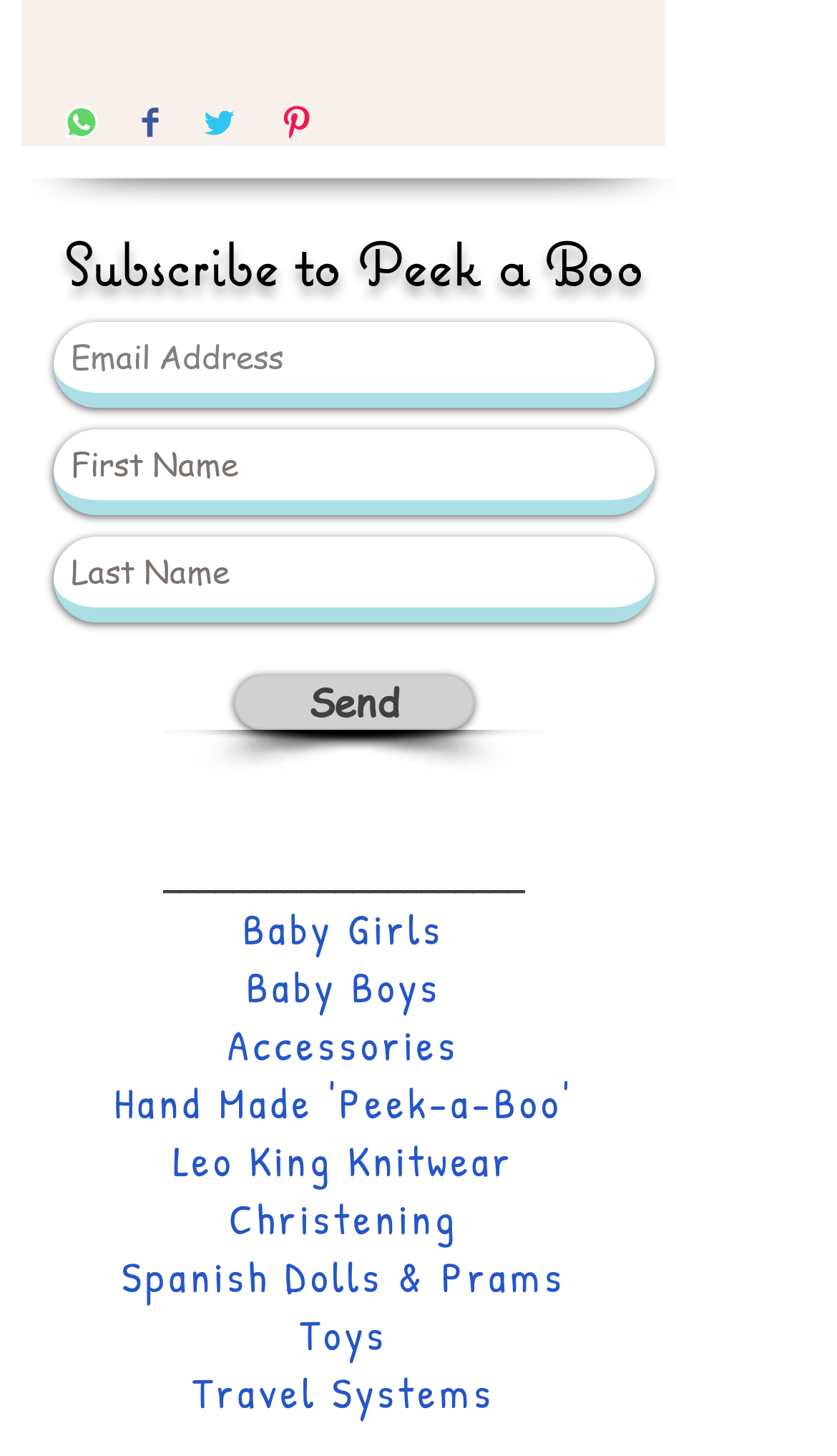What is the function of the 'Send' button?
Please use the image to provide an in-depth answer to the question.

The 'Send' button is located below the textboxes for subscribing to Peek a Boo, suggesting that its function is to submit the user's subscription request once they have entered their email address and optional first and last names.